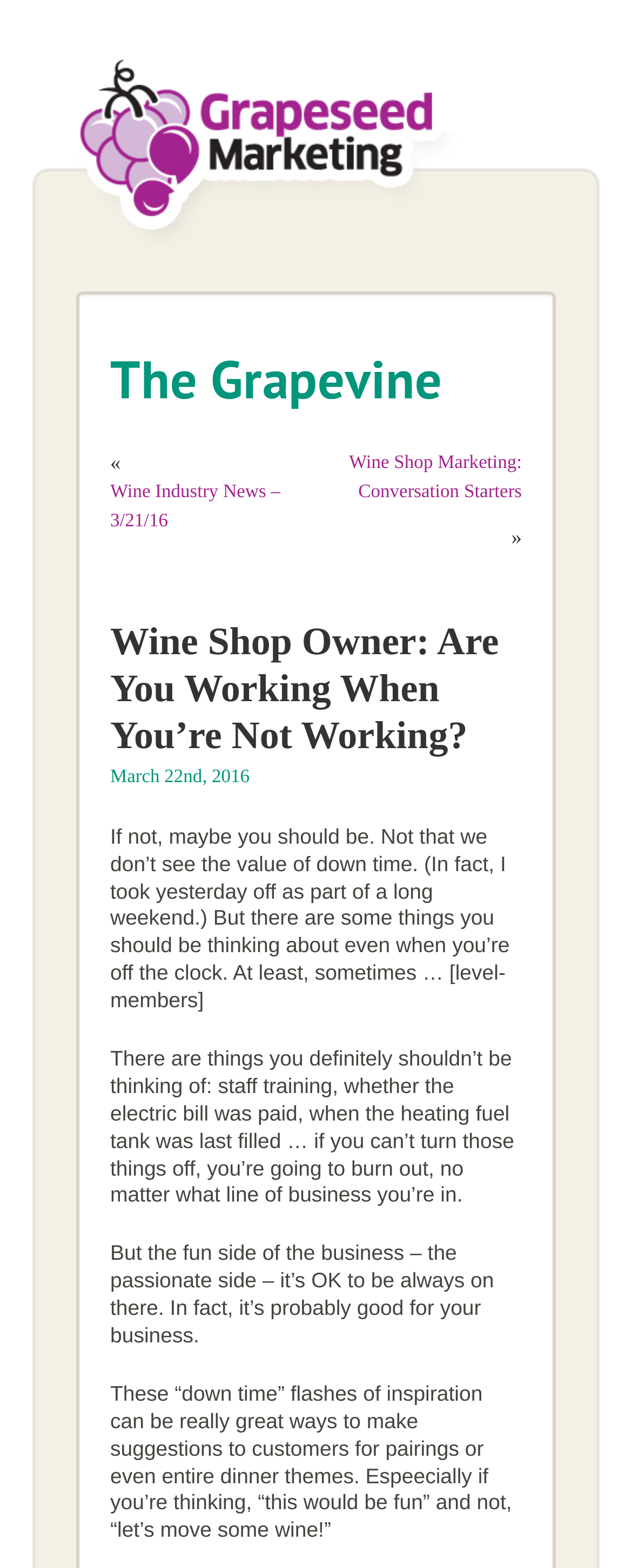Using floating point numbers between 0 and 1, provide the bounding box coordinates in the format (top-left x, top-left y, bottom-right x, bottom-right y). Locate the UI element described here: alt="Grapeseed Marketing"

[0.108, 0.029, 0.729, 0.16]